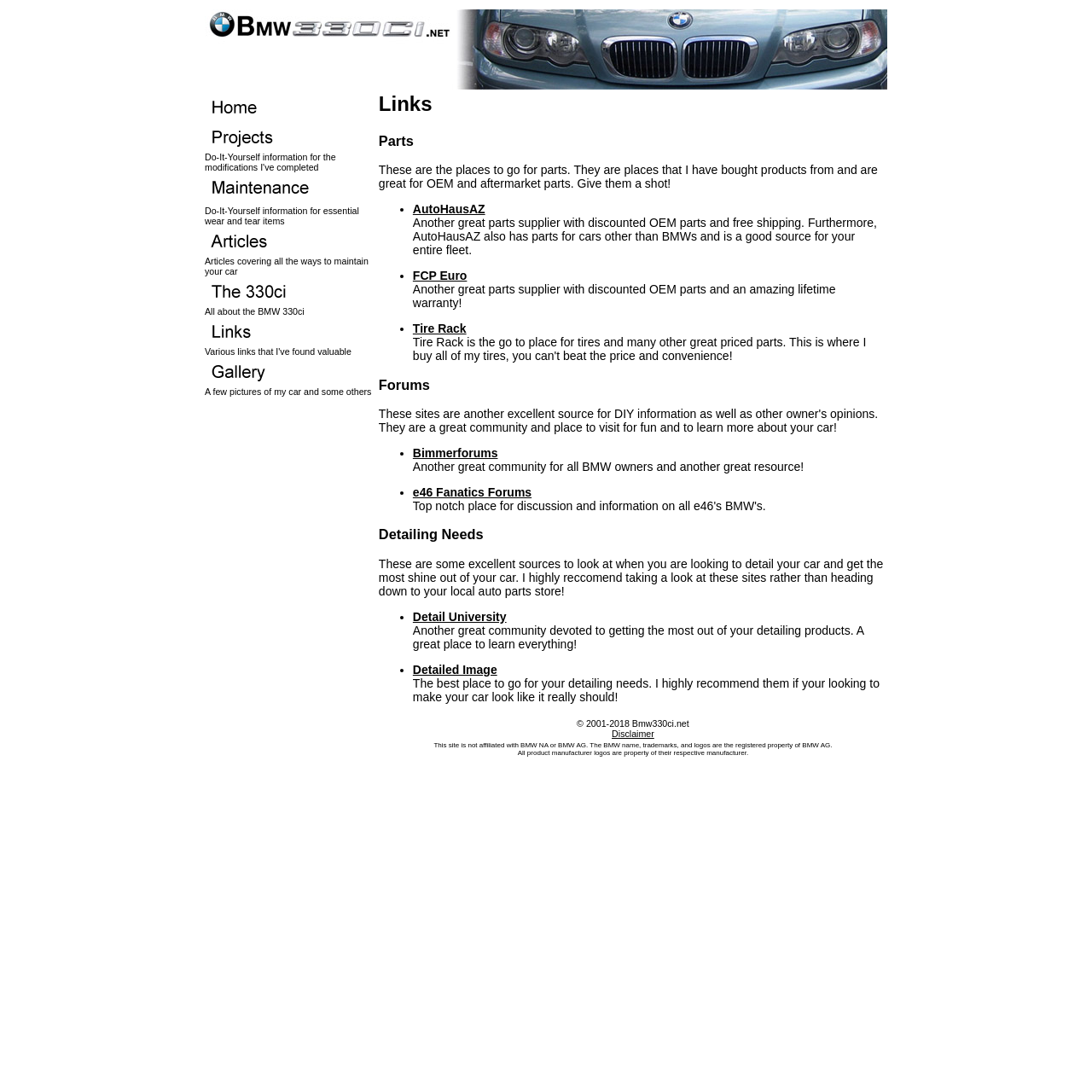Provide your answer to the question using just one word or phrase: What is the main topic of this webpage?

BMW 330ci